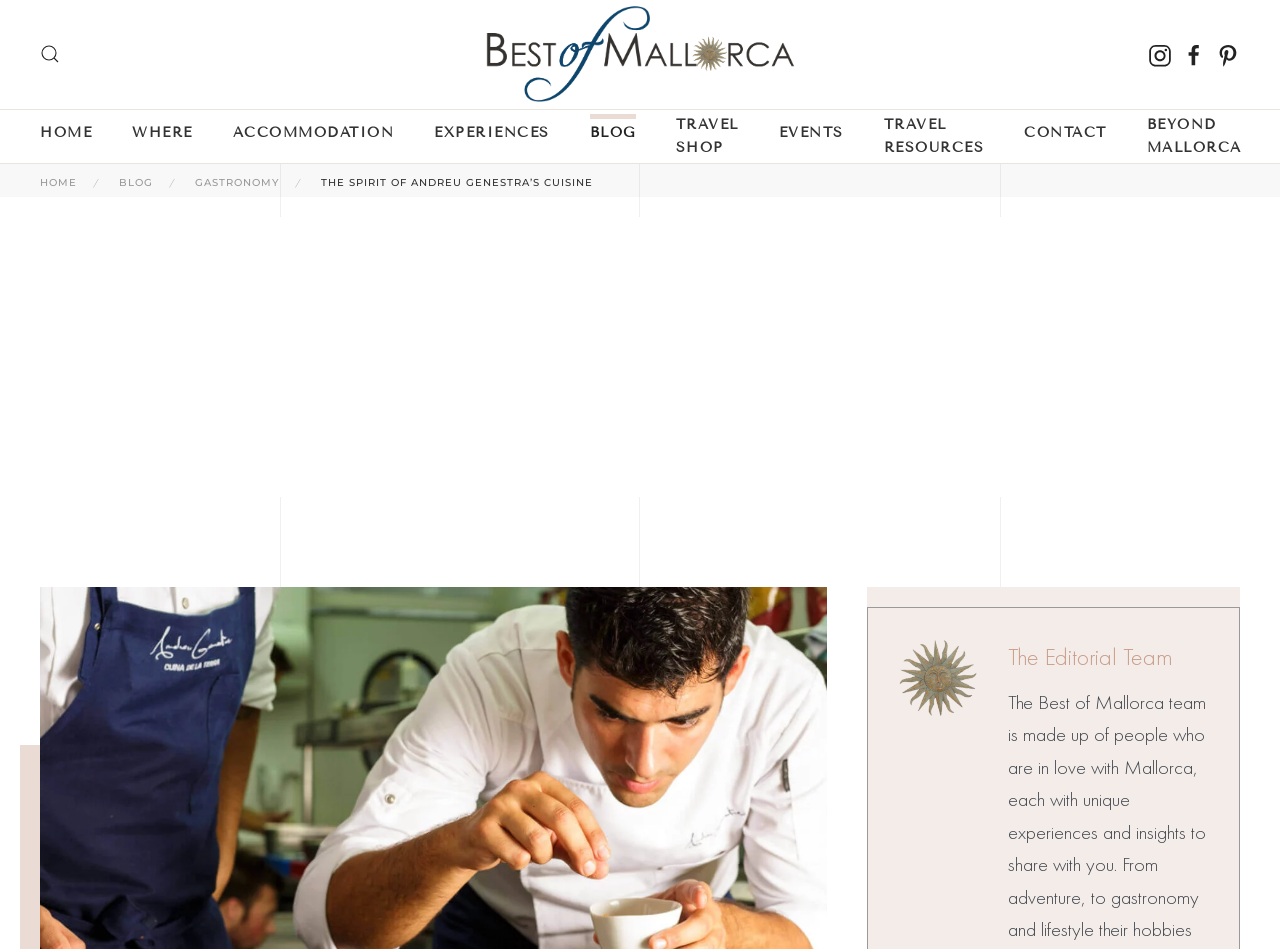Determine the bounding box coordinates of the element's region needed to click to follow the instruction: "Open search". Provide these coordinates as four float numbers between 0 and 1, formatted as [left, top, right, bottom].

[0.031, 0.047, 0.047, 0.068]